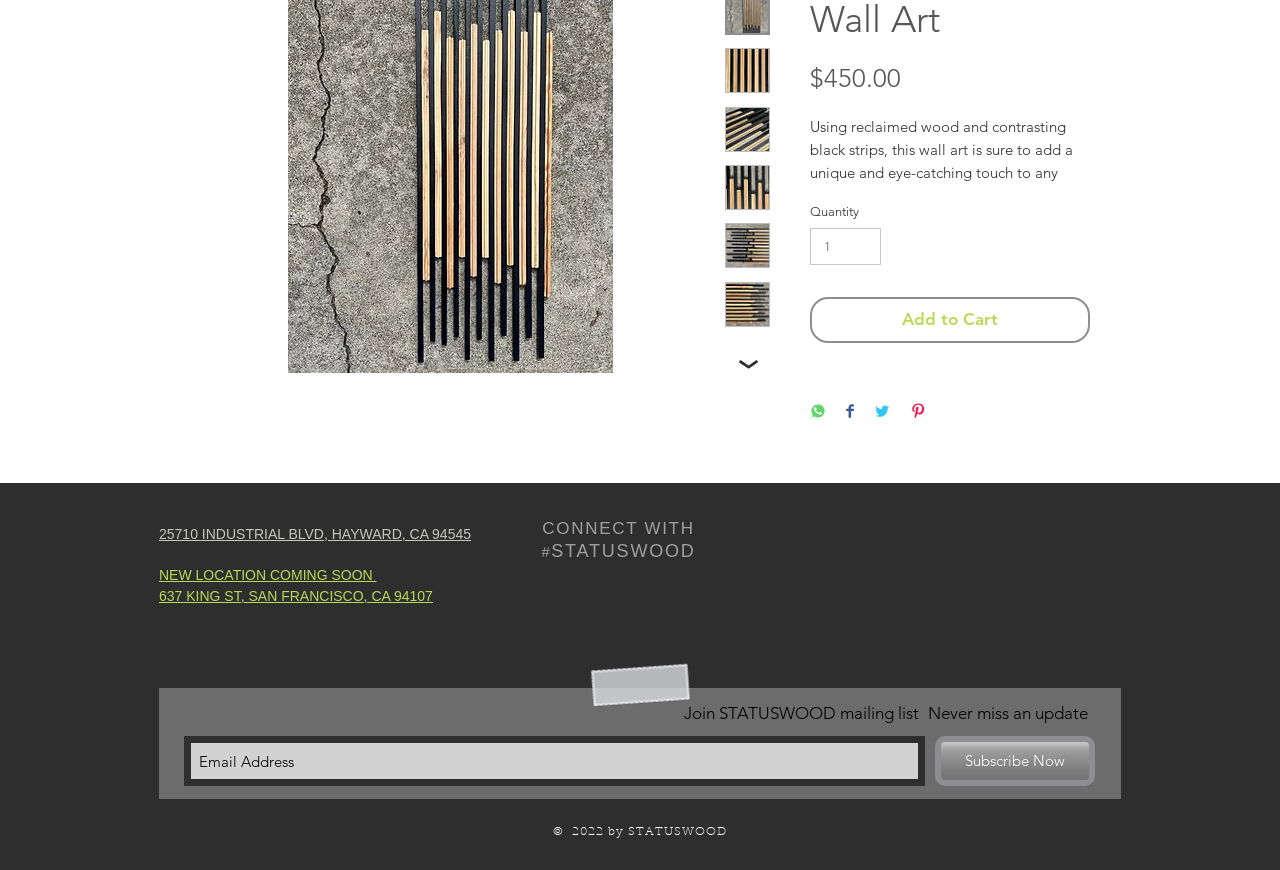Can you find the bounding box coordinates for the UI element given this description: "Subscribe Now"? Provide the coordinates as four float numbers between 0 and 1: [left, top, right, bottom].

[0.73, 0.846, 0.855, 0.903]